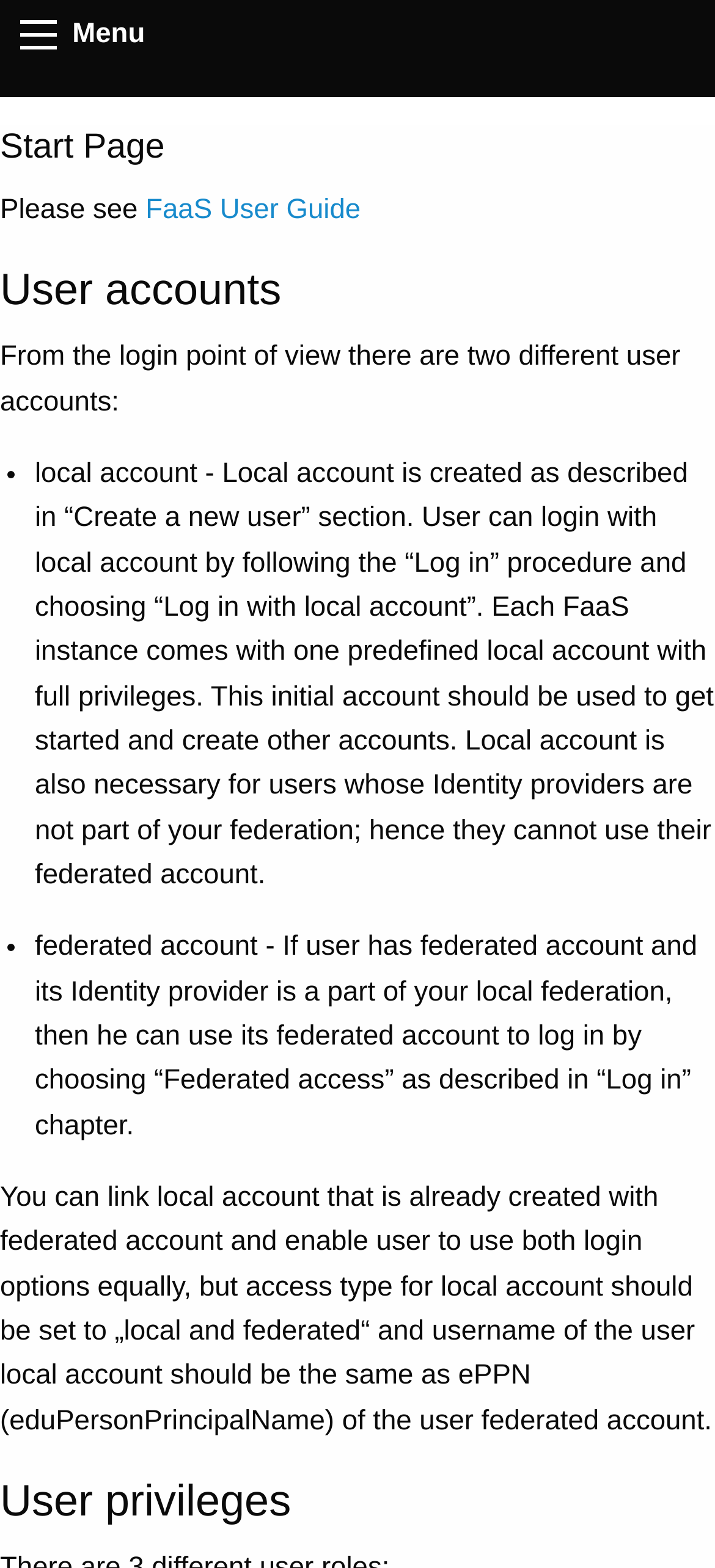Answer the question with a single word or phrase: 
What is the condition for linking local and federated accounts?

Same username and access type